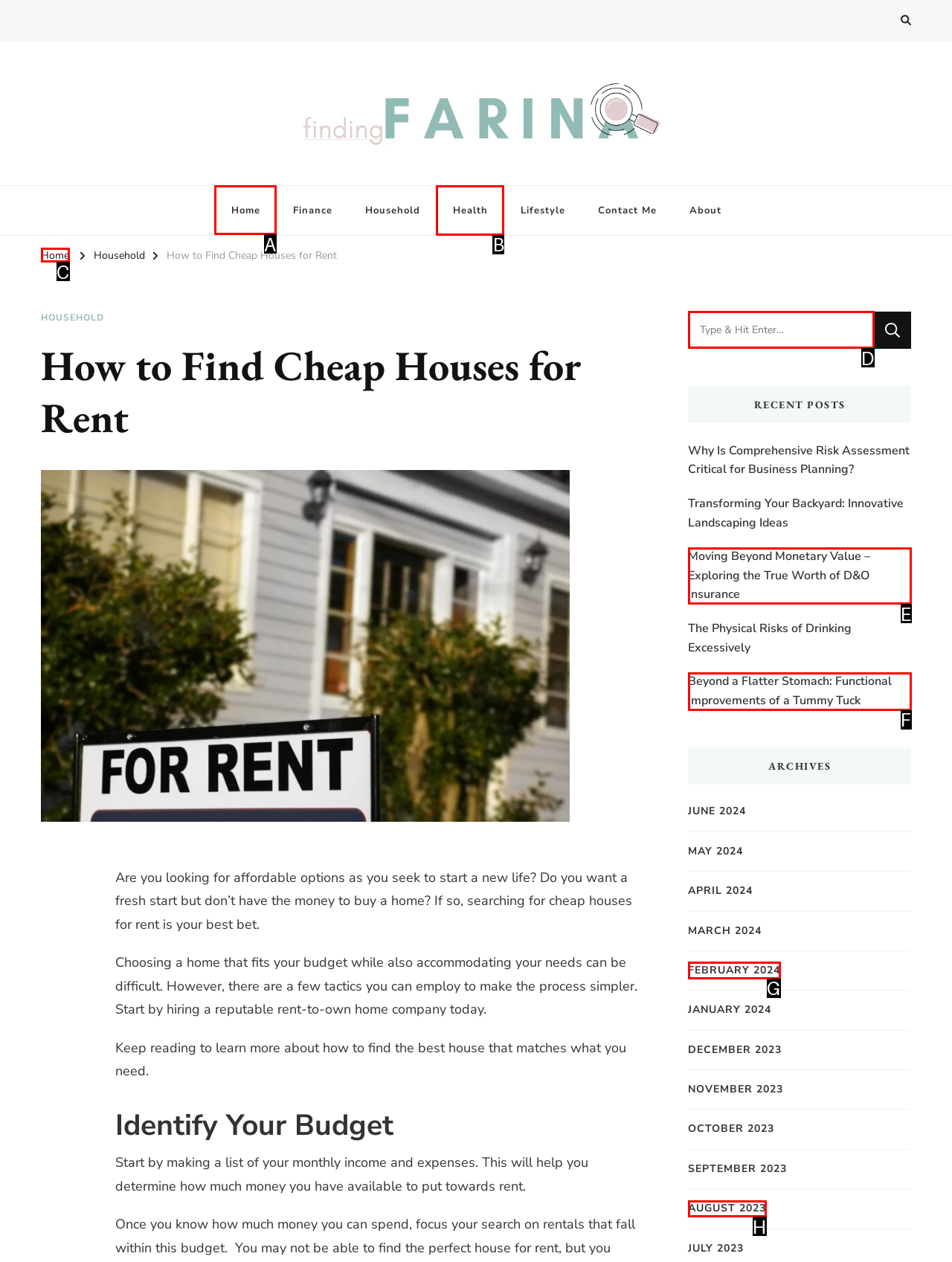Identify the correct UI element to click for this instruction: Click the 'Home' link
Respond with the appropriate option's letter from the provided choices directly.

A